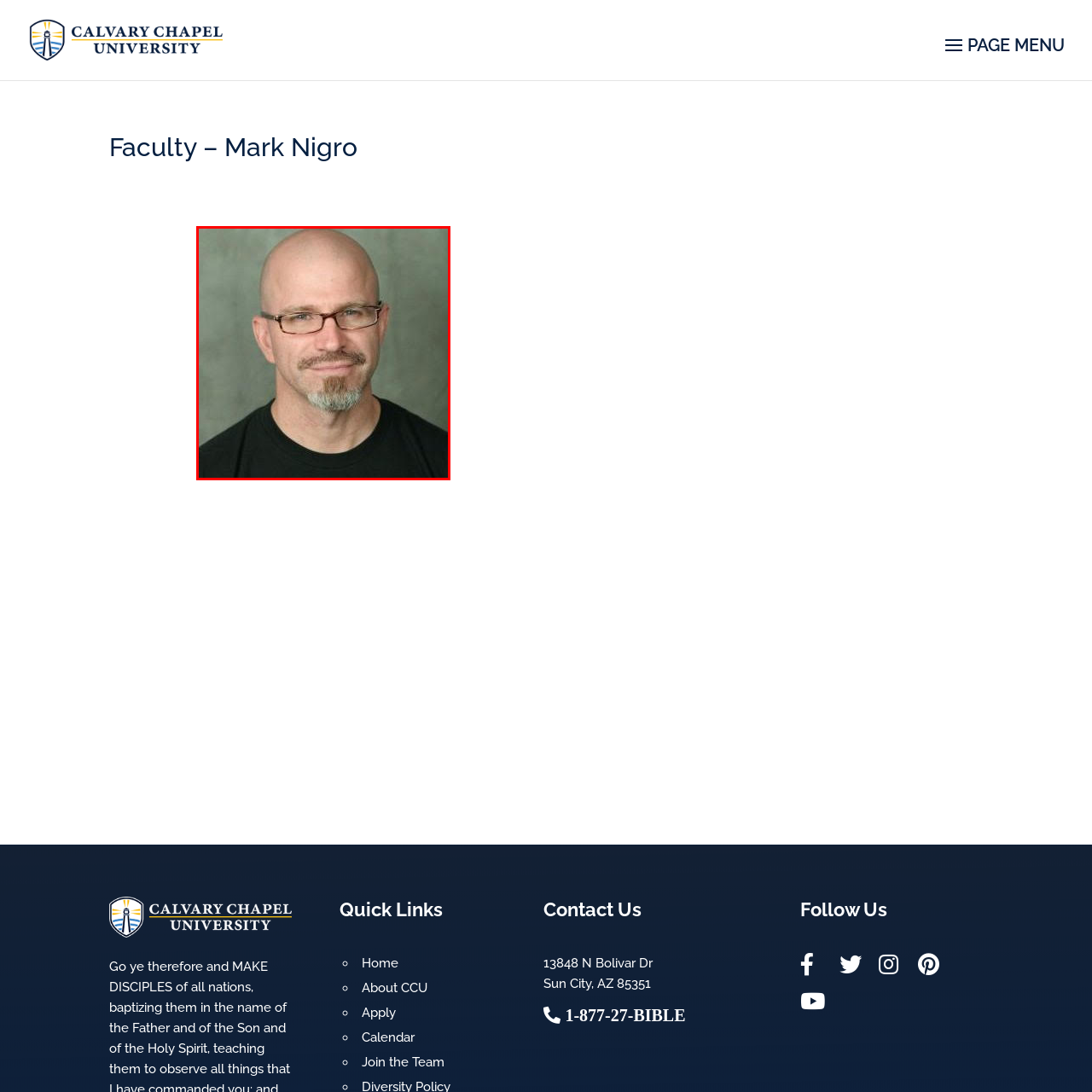Provide an in-depth caption for the picture enclosed by the red frame.

The image features Mark Nigro, an experienced pastor and faculty member at Calvary Chapel University. With a bald head and a goatee, he is wearing glasses and a black t-shirt, giving him a casual yet thoughtful appearance. Mark has dedicated over 30 years to serving in various capacities around the world, including notable roles in church planting and pastoral leadership in both the United States and Italy. His commitment to education is reflected in his academic achievements, holding a BA in Theology and a MA in Executive Leadership. He currently serves as the Executive Pastor at Cornerstone Church in Howell, NJ, where he resides with his family.